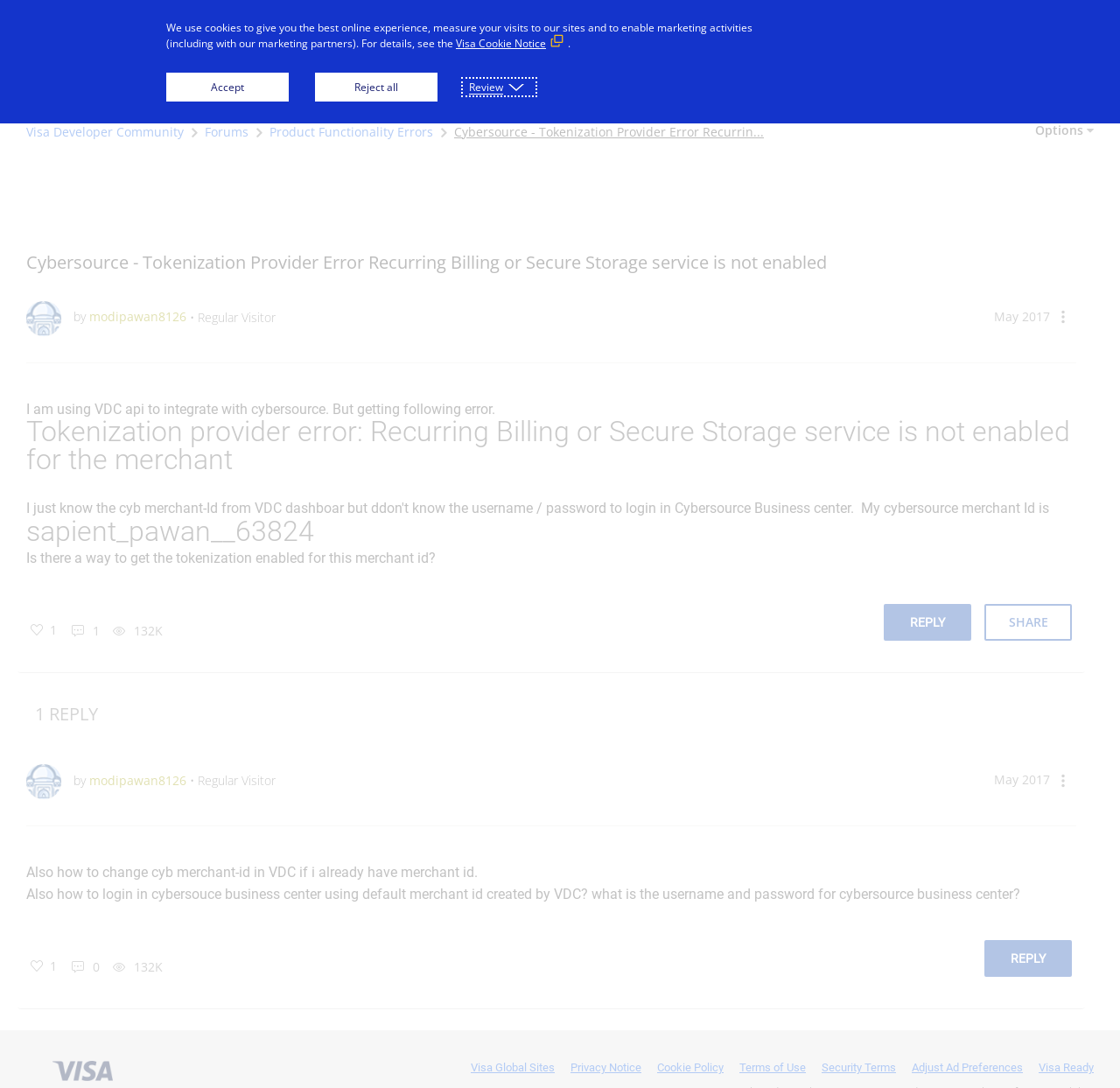Please locate the bounding box coordinates of the element that should be clicked to complete the given instruction: "Go to the 'Community Home'".

[0.023, 0.05, 0.133, 0.095]